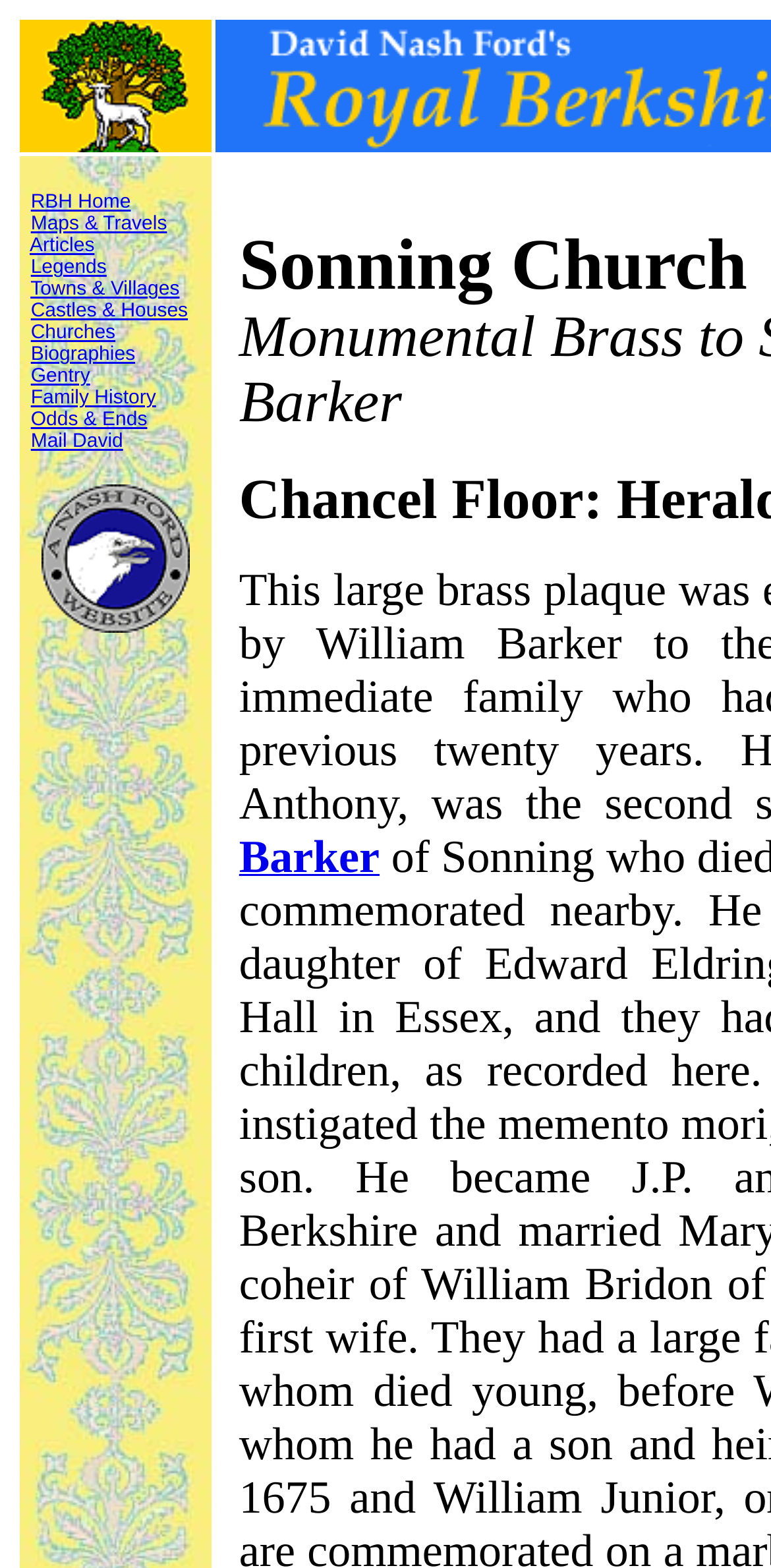Kindly determine the bounding box coordinates for the area that needs to be clicked to execute this instruction: "go to RBH Home".

[0.04, 0.122, 0.17, 0.136]